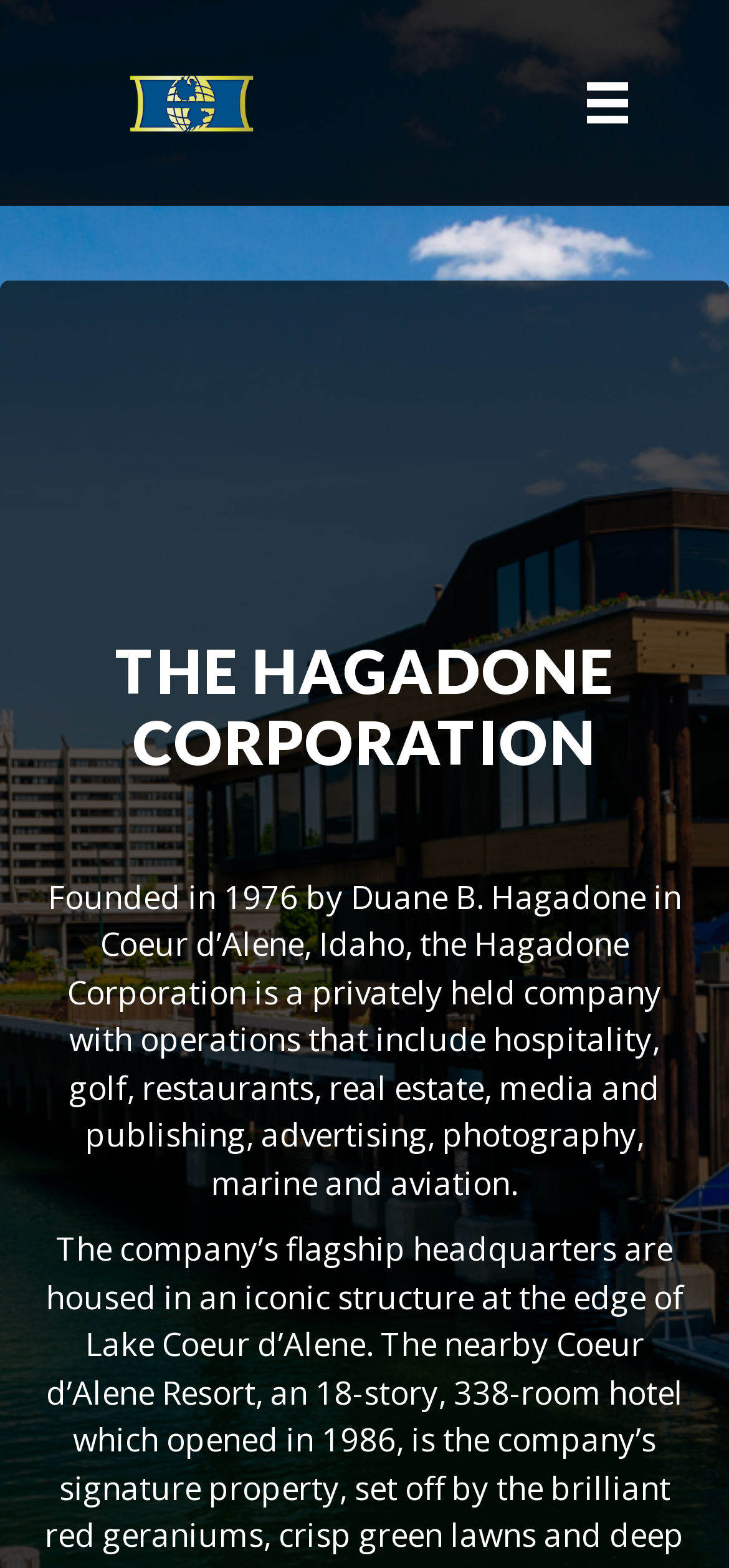Identify the bounding box for the UI element described as: "alt="Hagadone Logo" title="Hagadone Logo"". The coordinates should be four float numbers between 0 and 1, i.e., [left, top, right, bottom].

[0.177, 0.05, 0.348, 0.077]